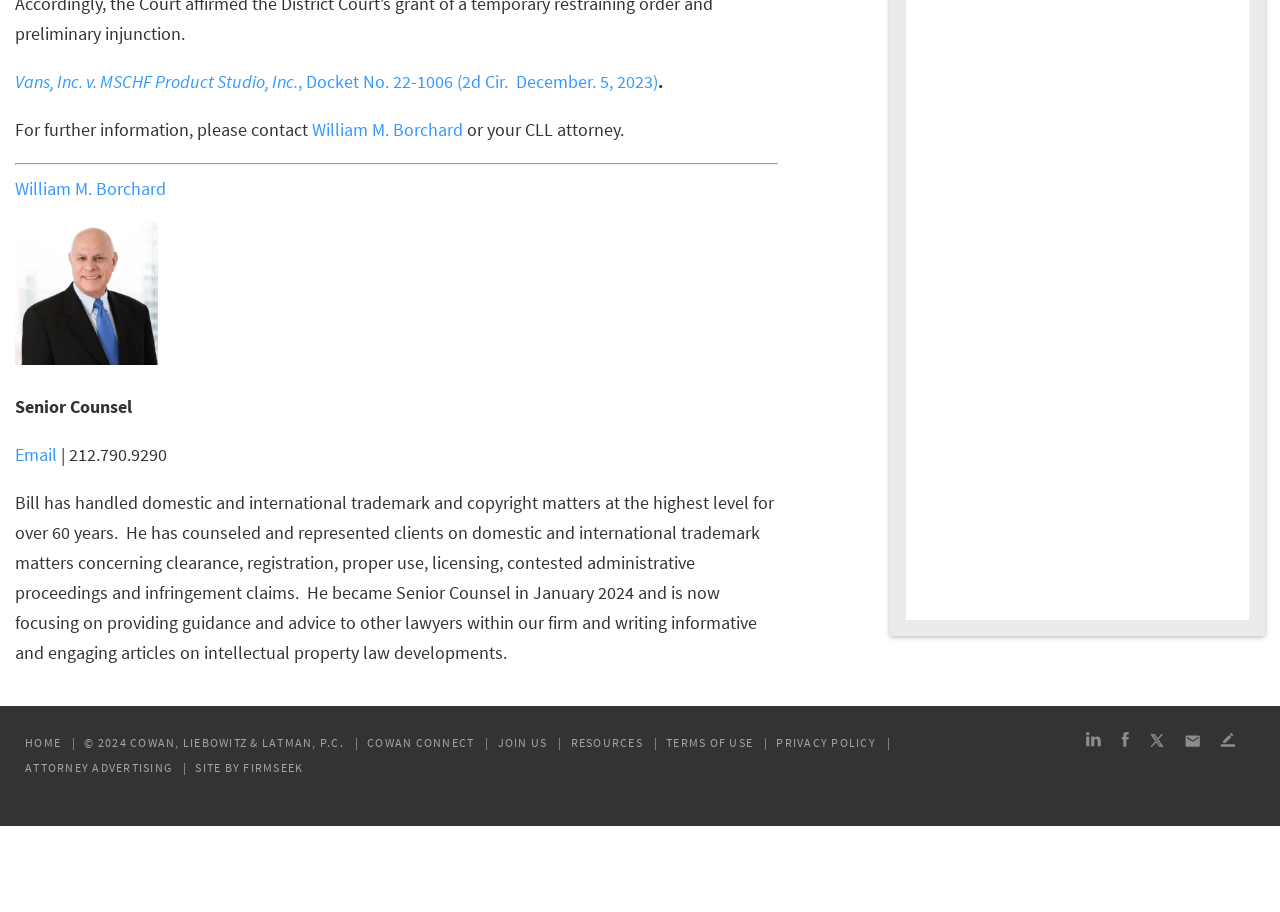Provide a brief response in the form of a single word or phrase:
What is the phone number of the senior counsel?

212.790.9290